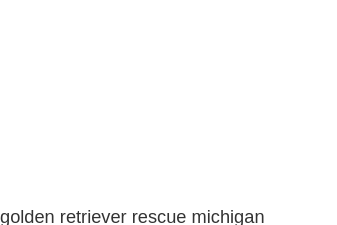What is the purpose of the resources and links provided?
We need a detailed and exhaustive answer to the question. Please elaborate.

The resources and links are provided to encourage readers to explore and learn more about Golden Retriever rescues in Michigan, with the ultimate goal of promoting awareness and advocacy for adopting these loving dogs.